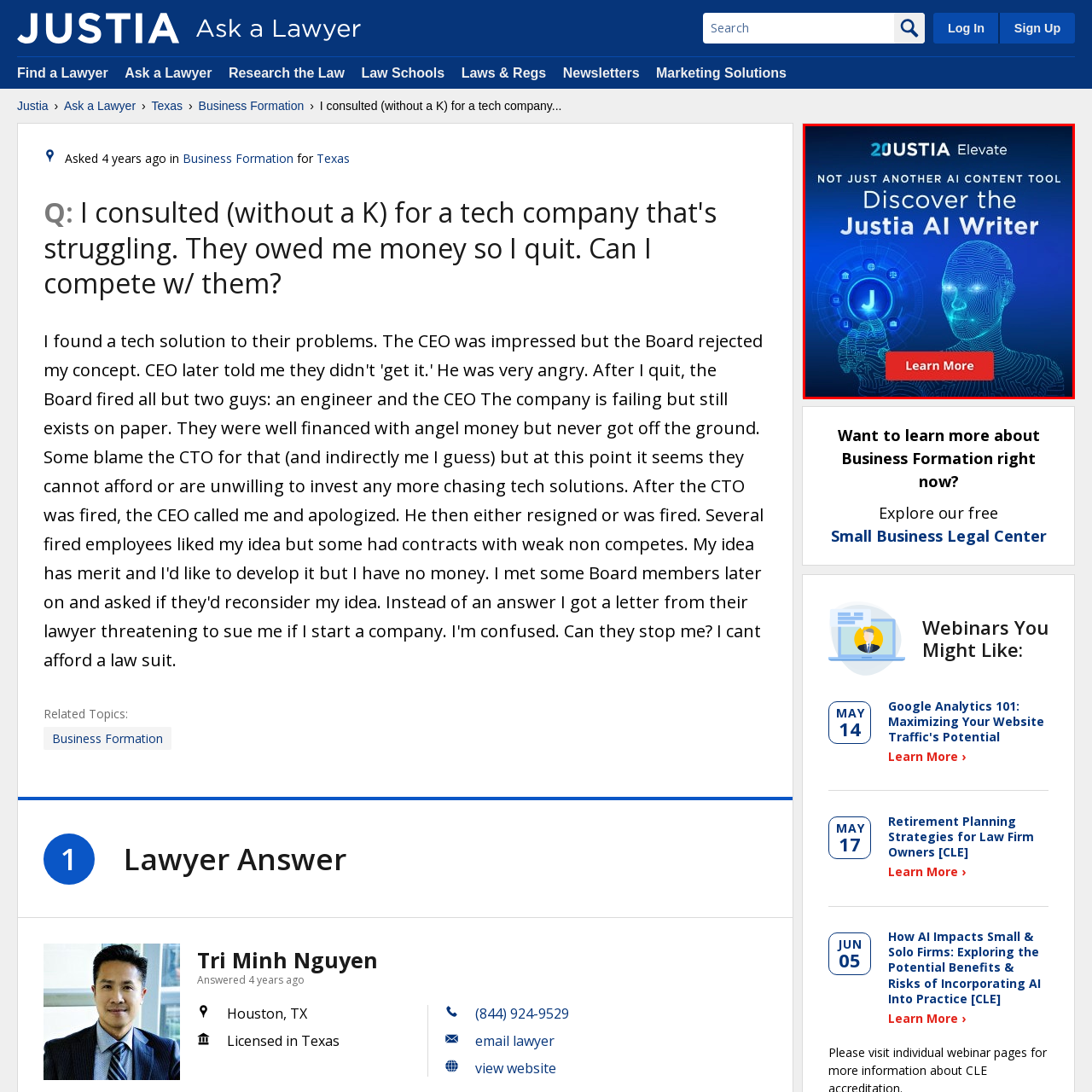Generate a detailed caption for the image contained in the red outlined area.

The image promotes the "Justia AI Writer," a tool designed to aid content generation specifically for legal professionals. Set against a dynamic blue background, it features a visually striking illustration of a digital human figure, symbolizing the fusion of technology and legal expertise. The text prominently declares, "Not Just Another AI Content Tool" and encourages users to "Discover the Justia AI Writer," highlighting its unique attributes. Below, a clear call-to-action button invites users to "Learn More," emphasizing accessibility to further information about this innovative resource for enhancing legal writing and knowledge.